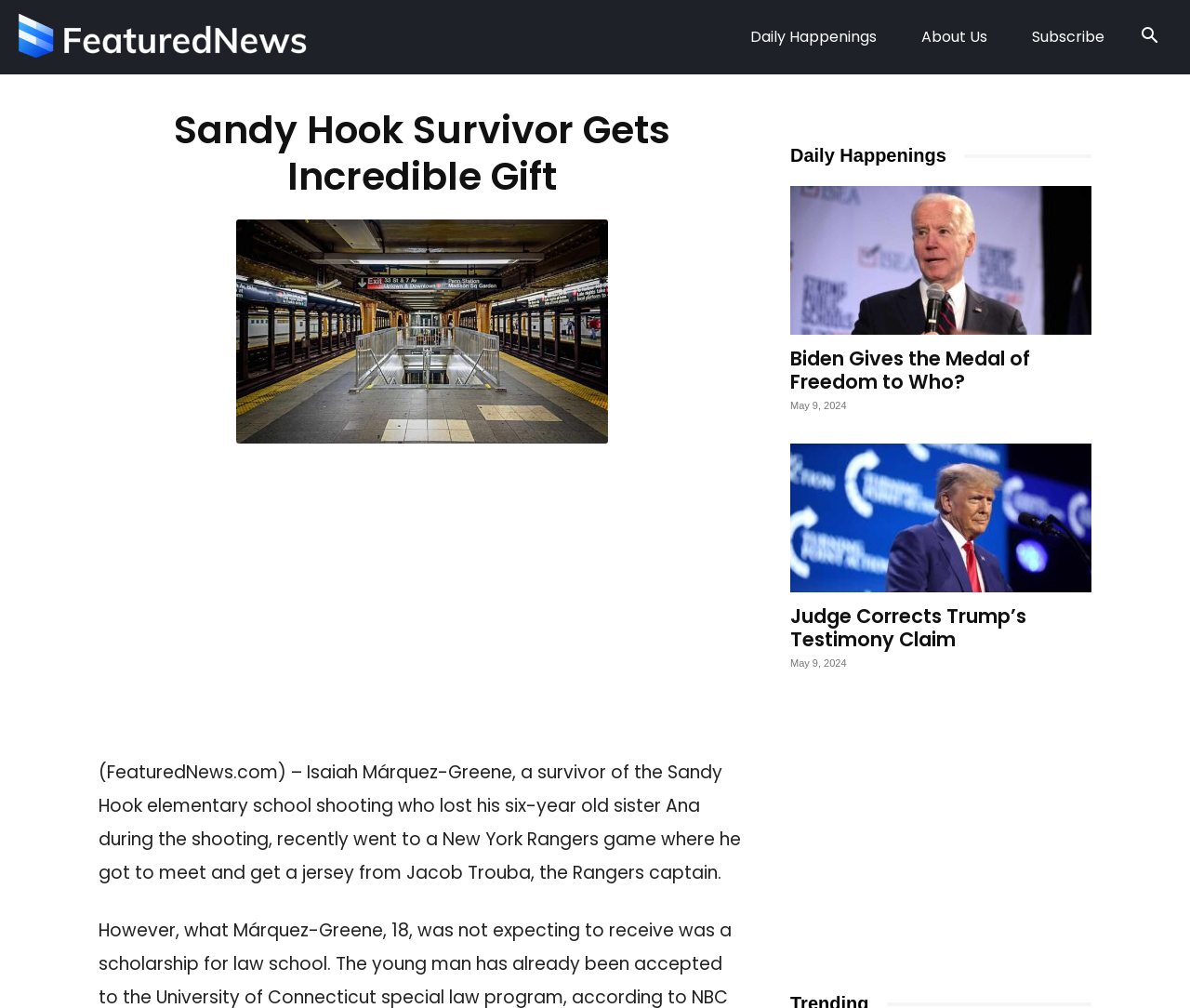Determine the bounding box coordinates of the UI element described by: "aria-label="Advertisement" name="aswift_7" title="Advertisement"".

[0.105, 0.454, 0.605, 0.73]